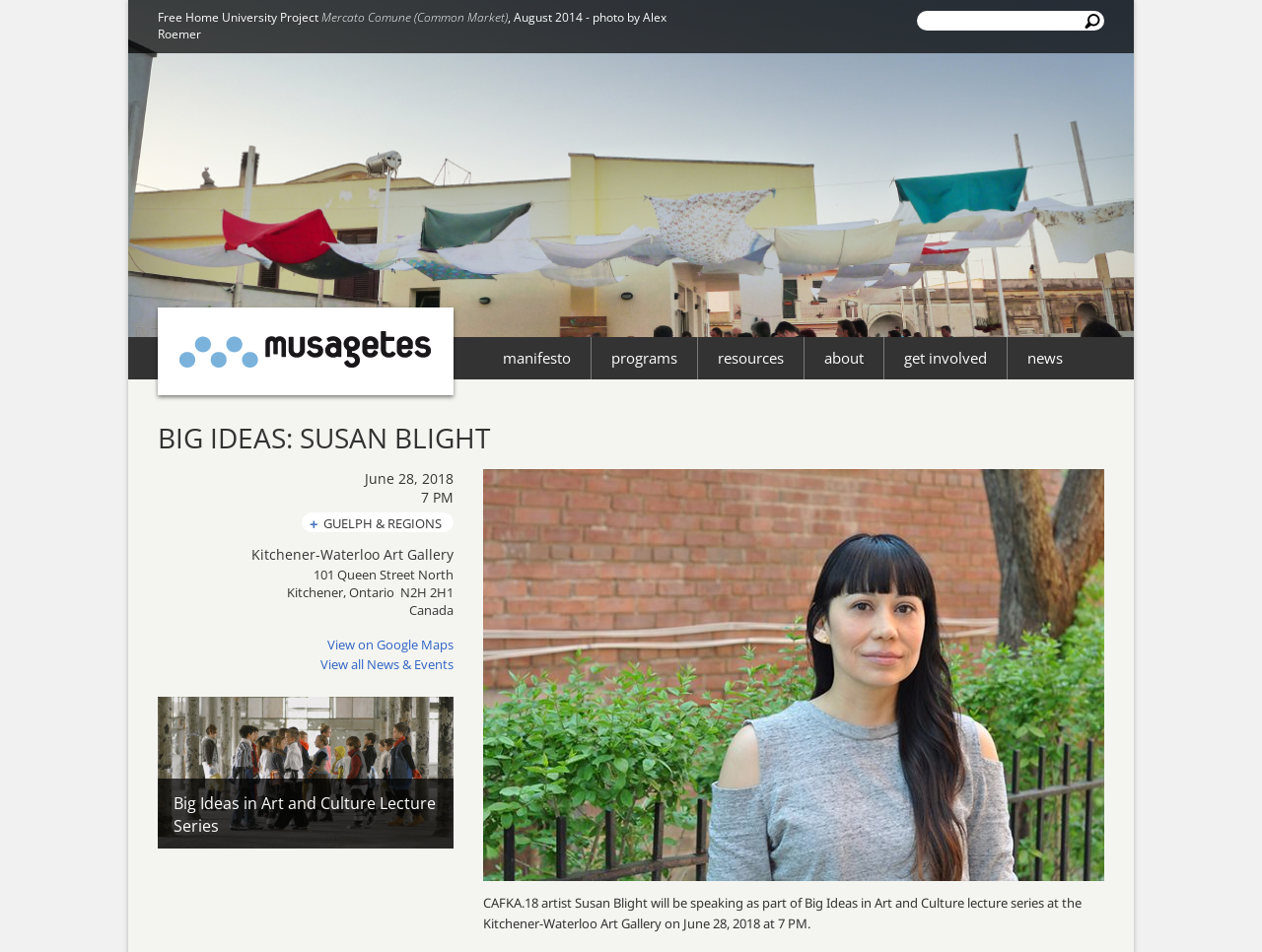Give a concise answer of one word or phrase to the question: 
What is the date of the lecture?

June 28, 2018